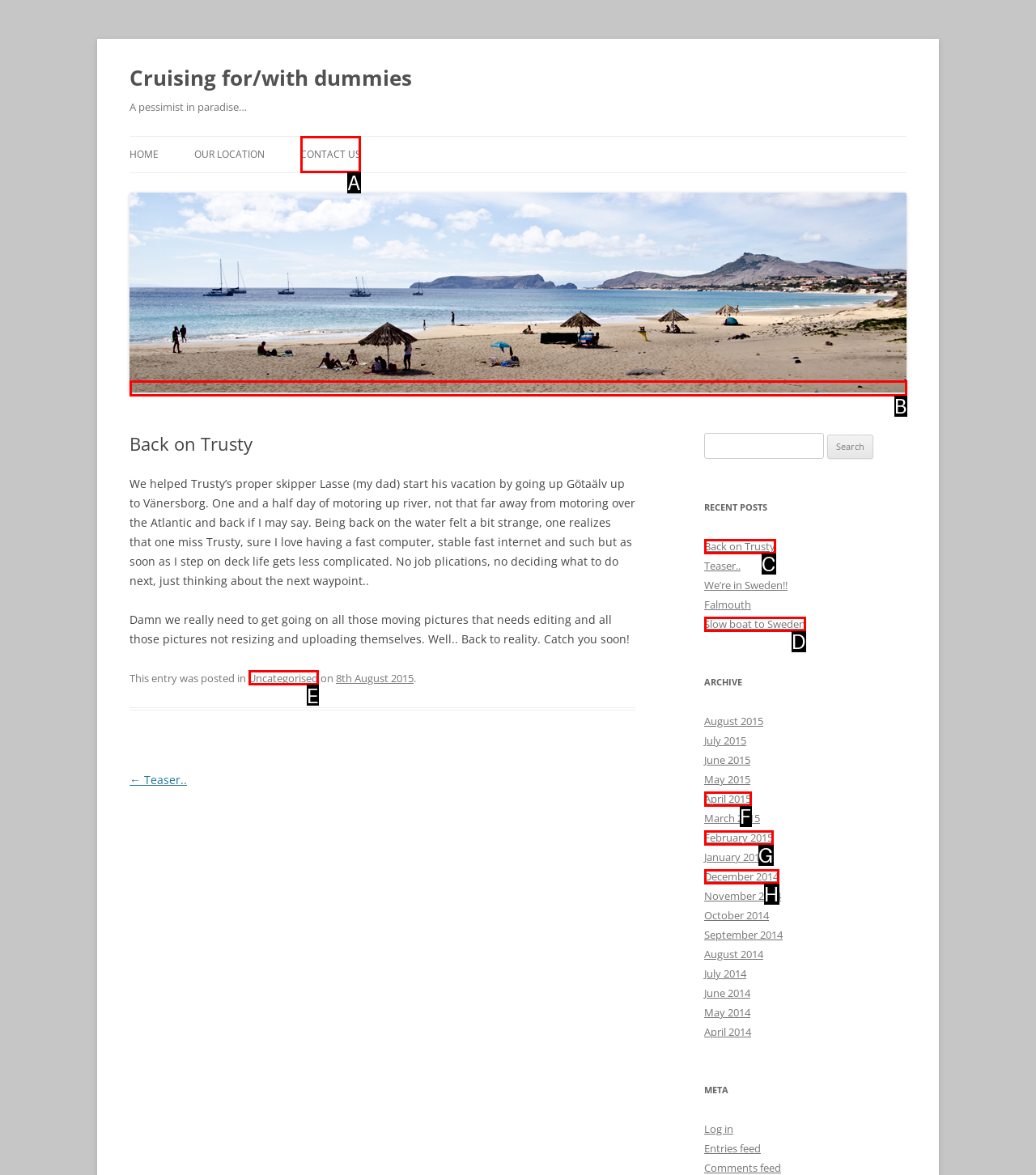Tell me which one HTML element I should click to complete the following task: Click on the 'CONTACT US' link Answer with the option's letter from the given choices directly.

A